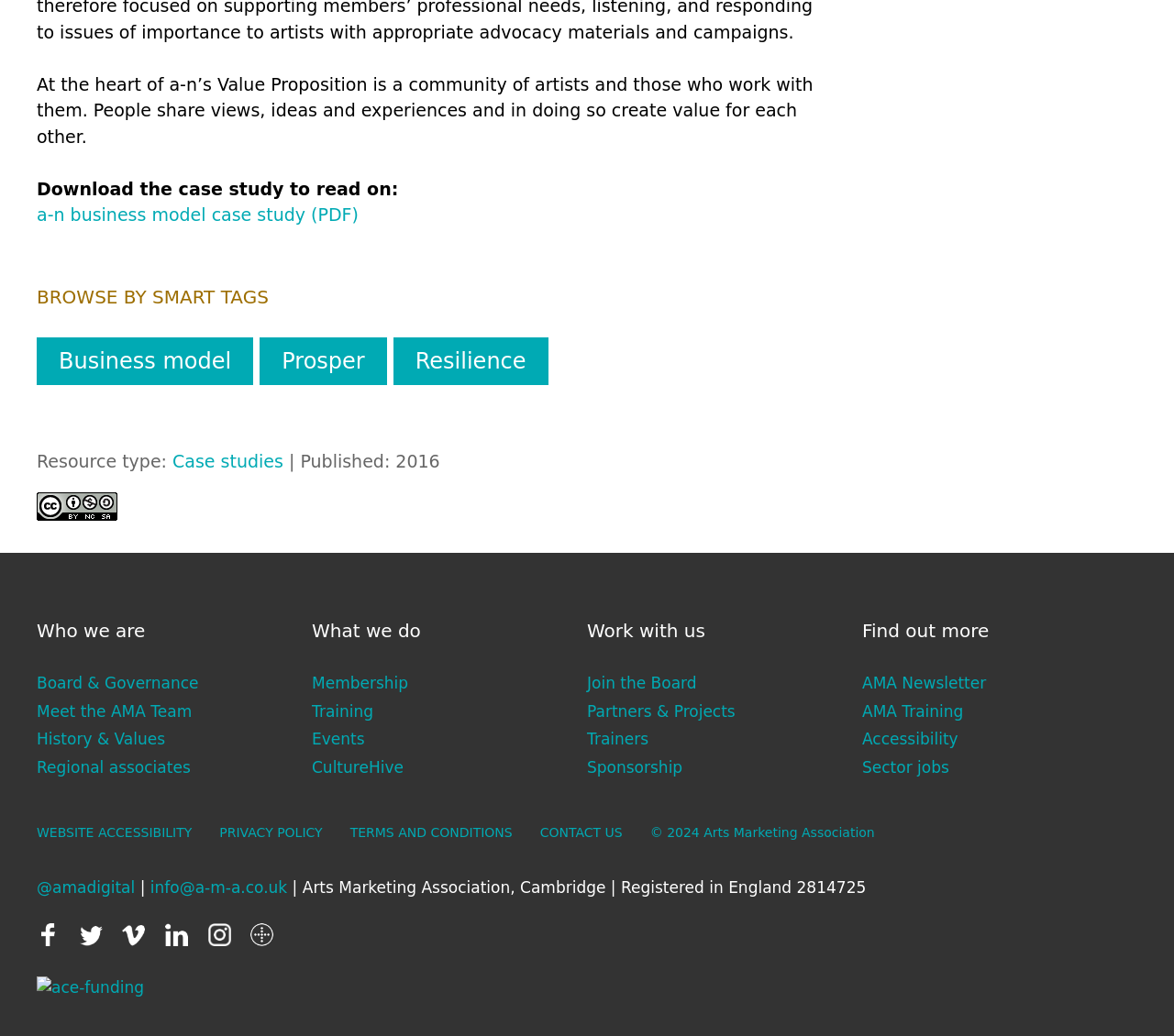What is the name of the organization?
Please answer the question with a detailed and comprehensive explanation.

I found the copyright information at the bottom of the page, which mentions 'Arts Marketing Association'.